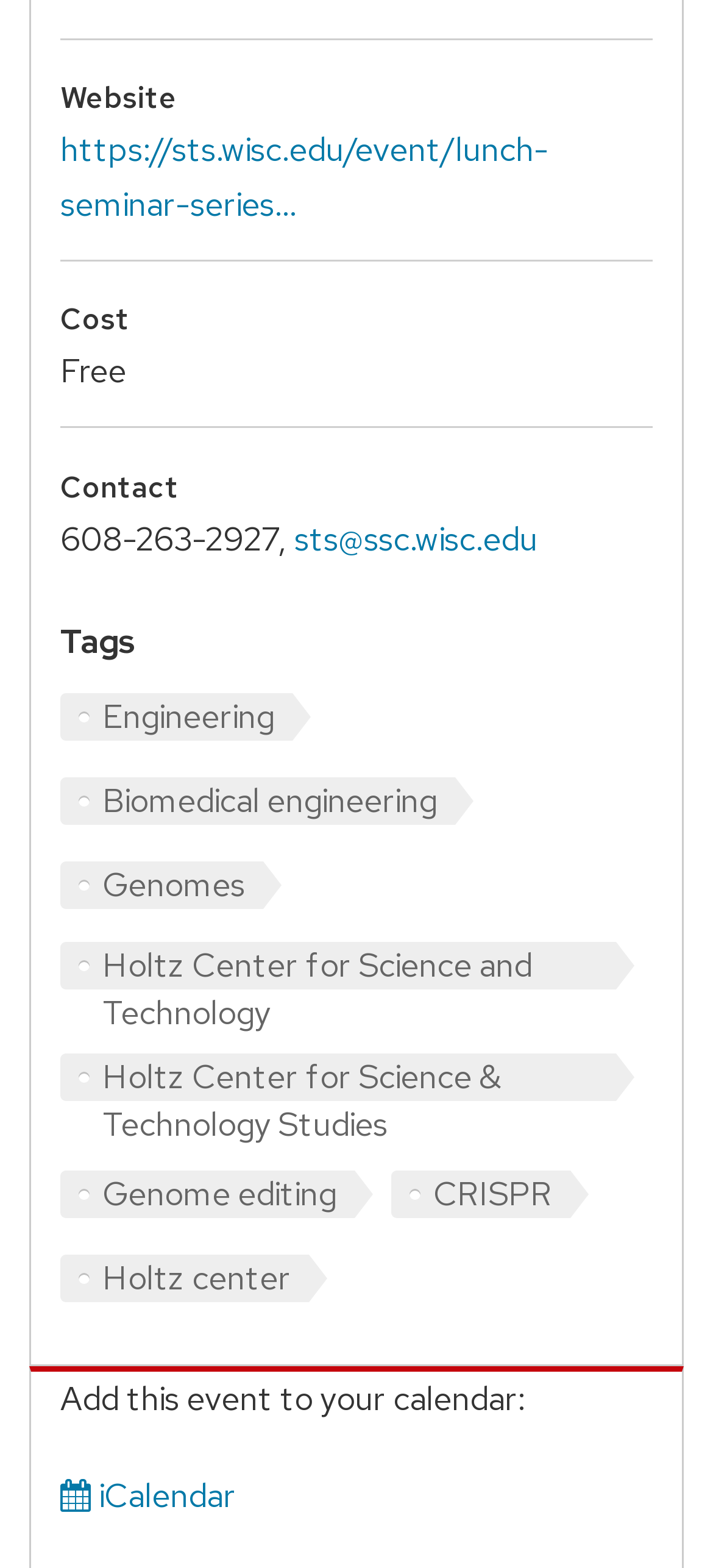Identify the bounding box coordinates for the UI element described as: "Genome editing". The coordinates should be provided as four floats between 0 and 1: [left, top, right, bottom].

[0.085, 0.746, 0.523, 0.776]